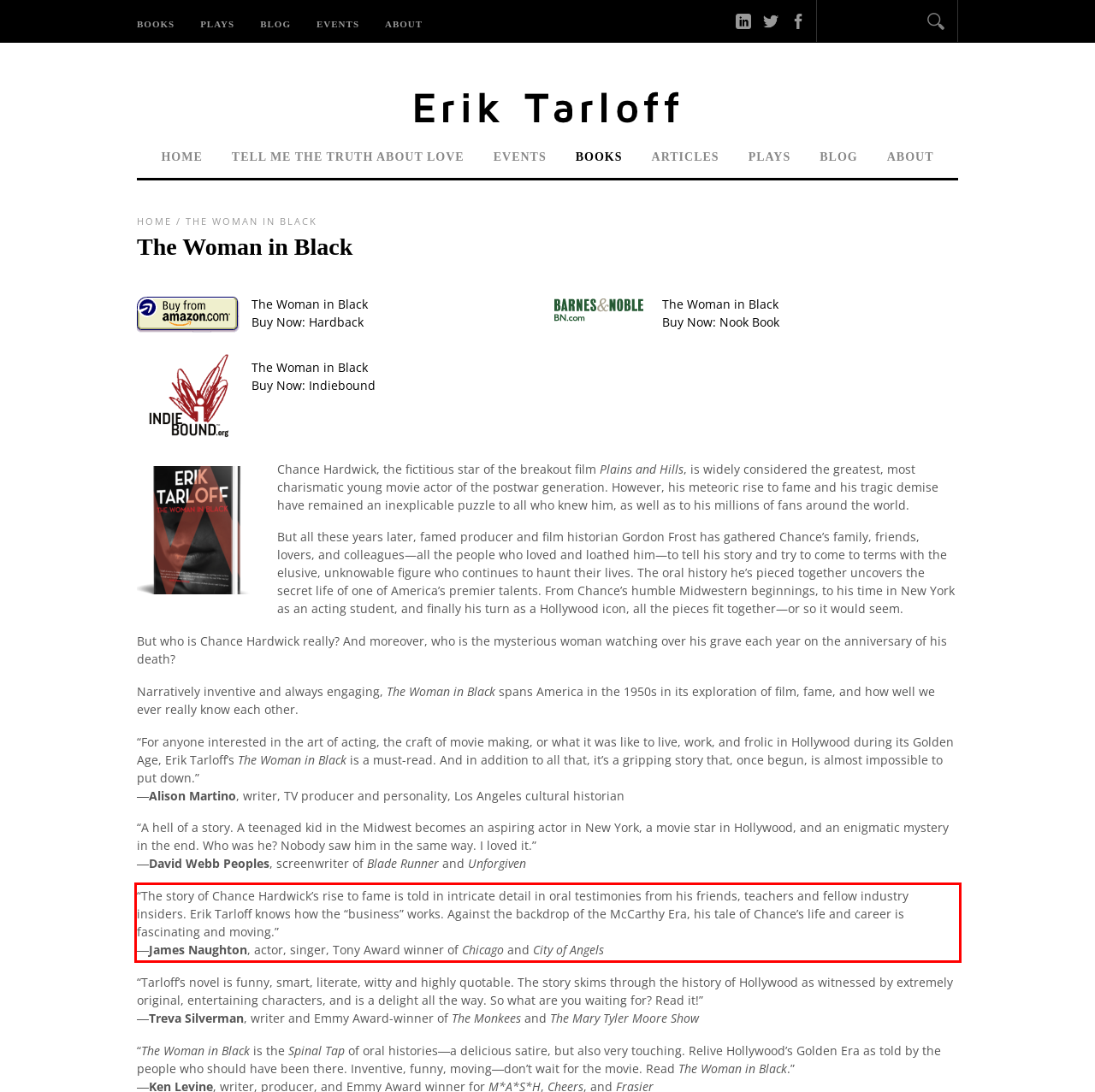You have a screenshot with a red rectangle around a UI element. Recognize and extract the text within this red bounding box using OCR.

“The story of Chance Hardwick’s rise to fame is told in intricate detail in oral testimonies from his friends, teachers and fellow industry insiders. Erik Tarloff knows how the “business” works. Against the backdrop of the McCarthy Era, his tale of Chance’s life and career is fascinating and moving.” ―James Naughton, actor, singer, Tony Award winner of Chicago and City of Angels